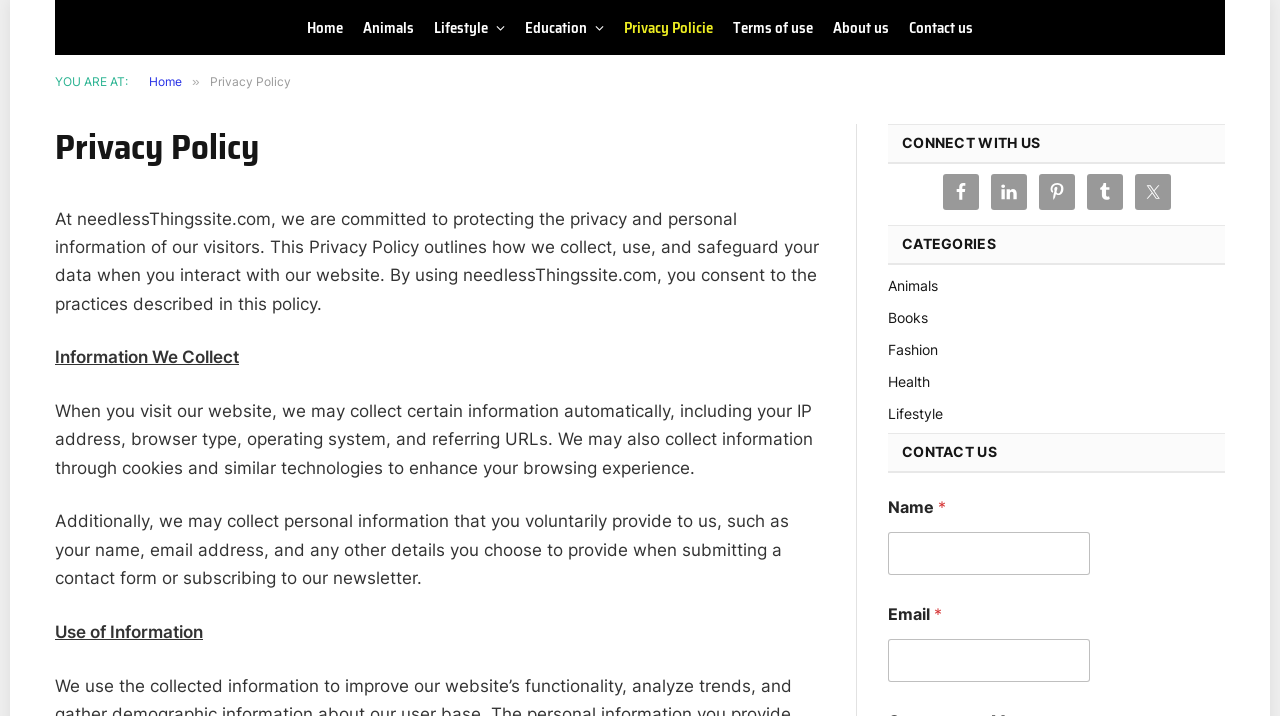Give a one-word or short phrase answer to this question: 
What is the purpose of the website?

Protecting privacy and personal information